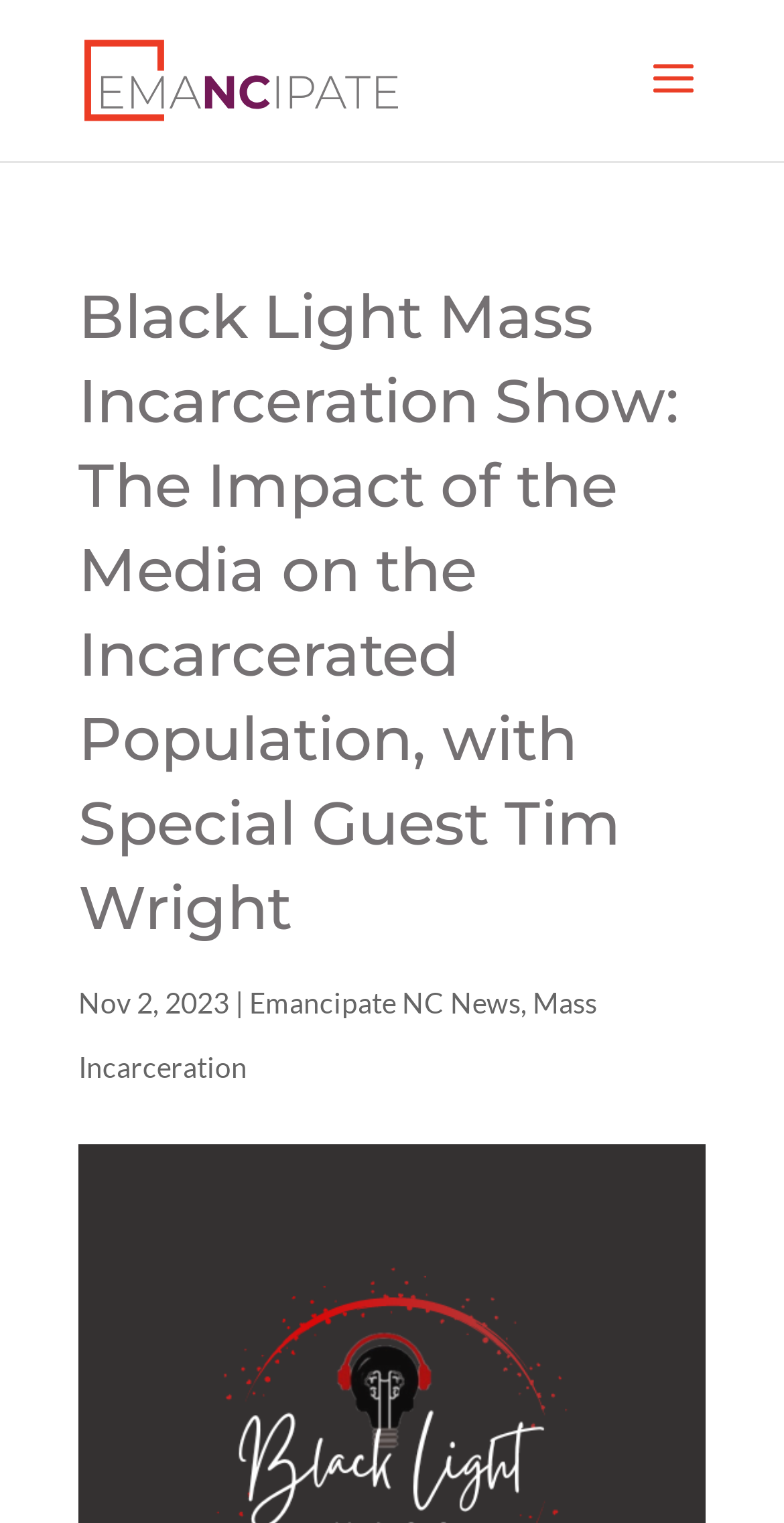What is the topic of the podcast?
Can you give a detailed and elaborate answer to the question?

I found the topic of the podcast by looking at the link element that says 'Mass Incarceration' which is located below the main heading of the webpage.